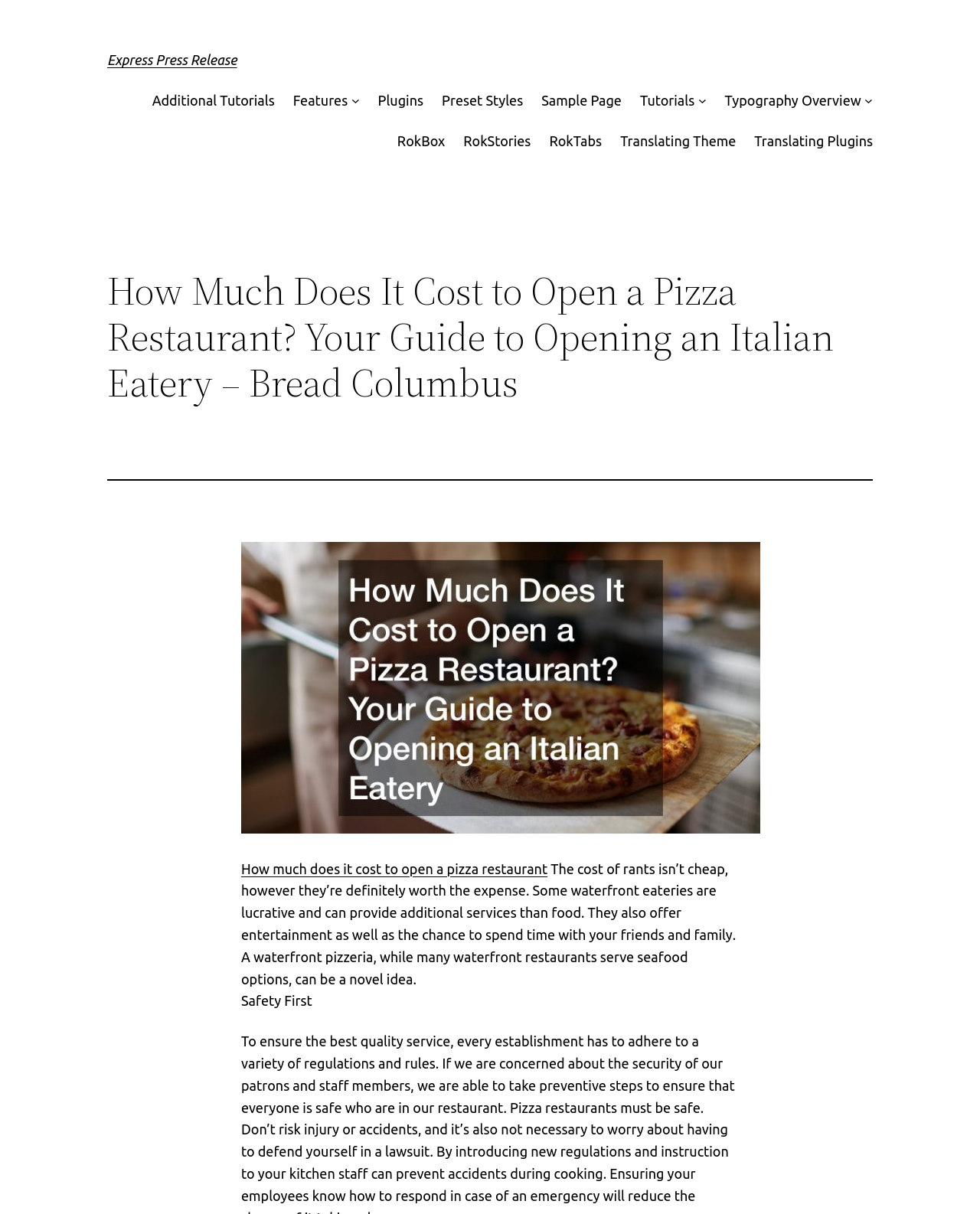How many links are there in the top navigation menu?
By examining the image, provide a one-word or phrase answer.

8